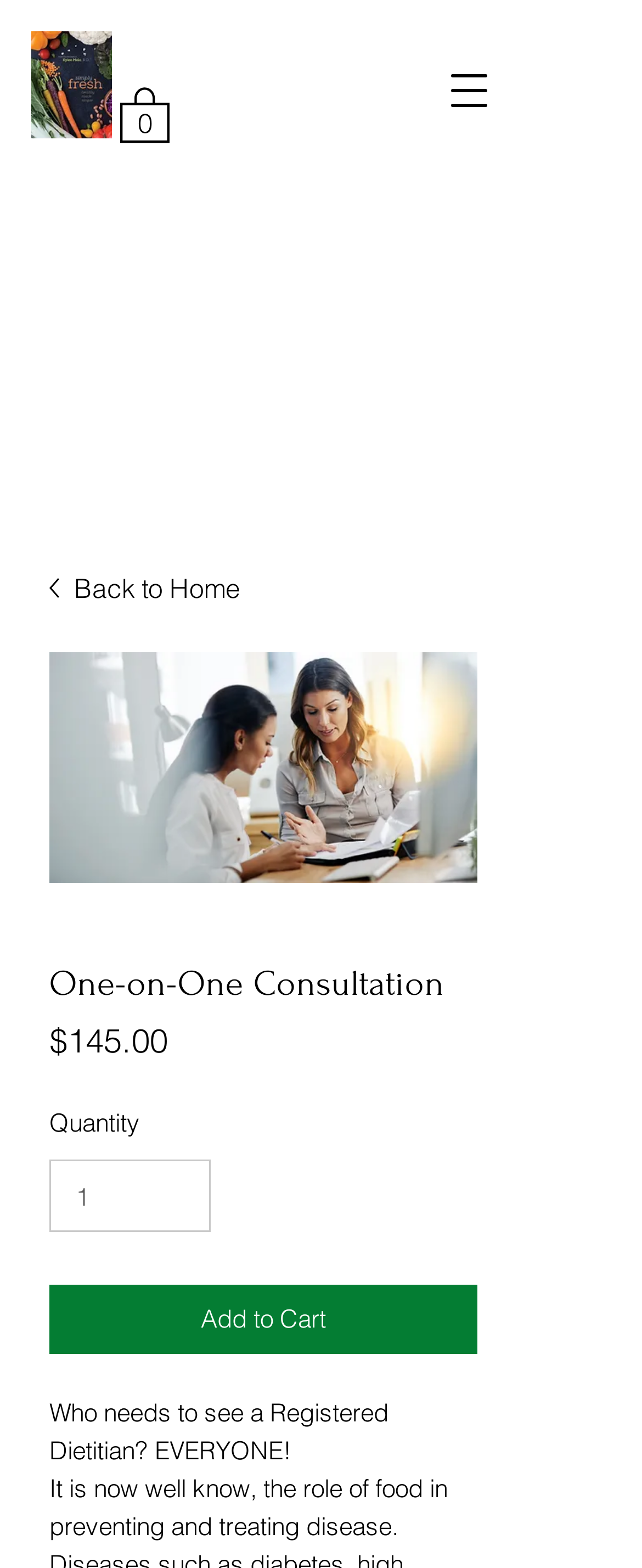What is the price of One-on-One Consultation?
Please provide a comprehensive answer to the question based on the webpage screenshot.

I found the price of One-on-One Consultation by looking at the element with the text 'Price' and its adjacent element with the text '$145.00'.